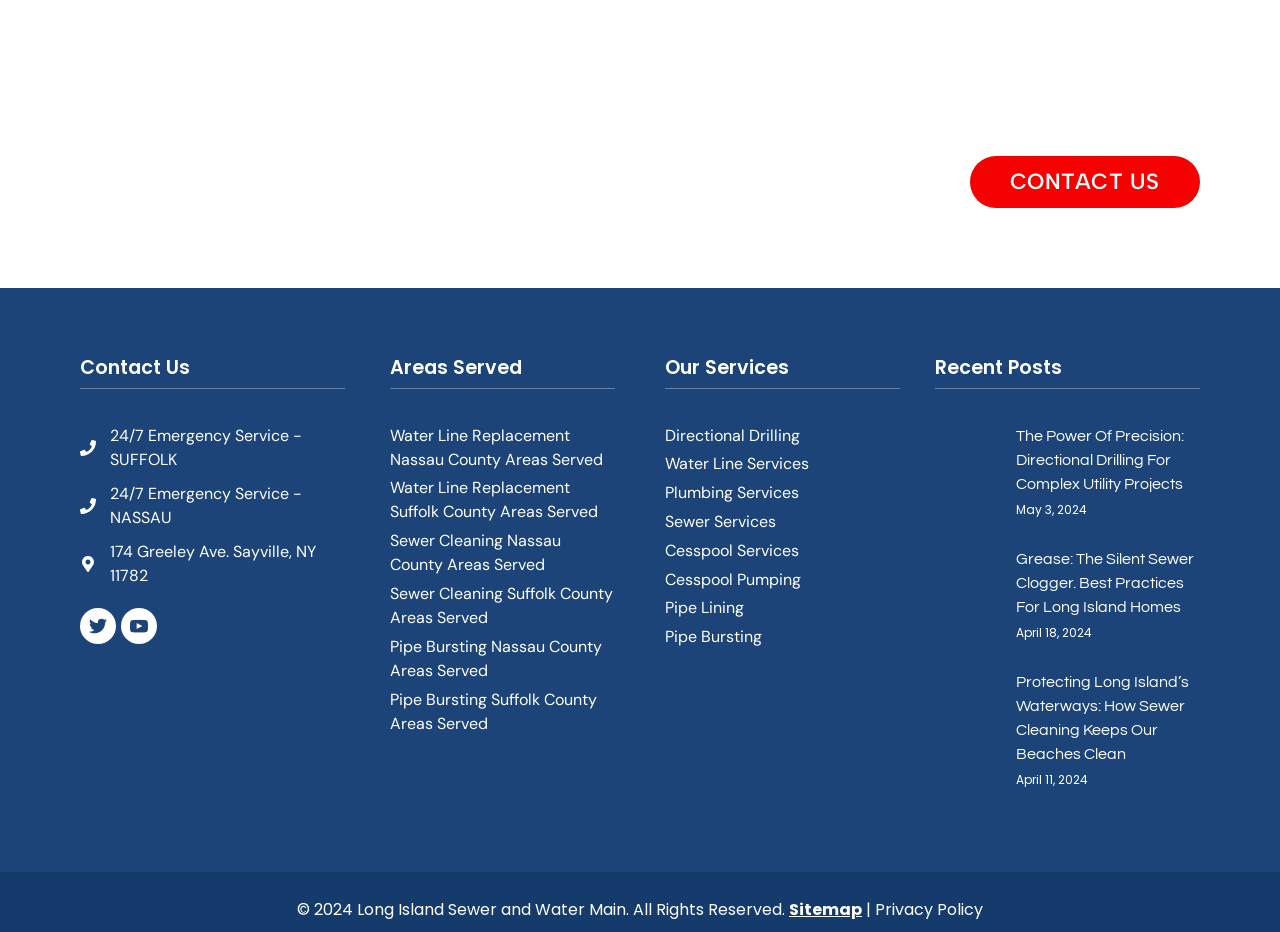Using a single word or phrase, answer the following question: 
What is the company's name?

Long Island Sewer and Water Main